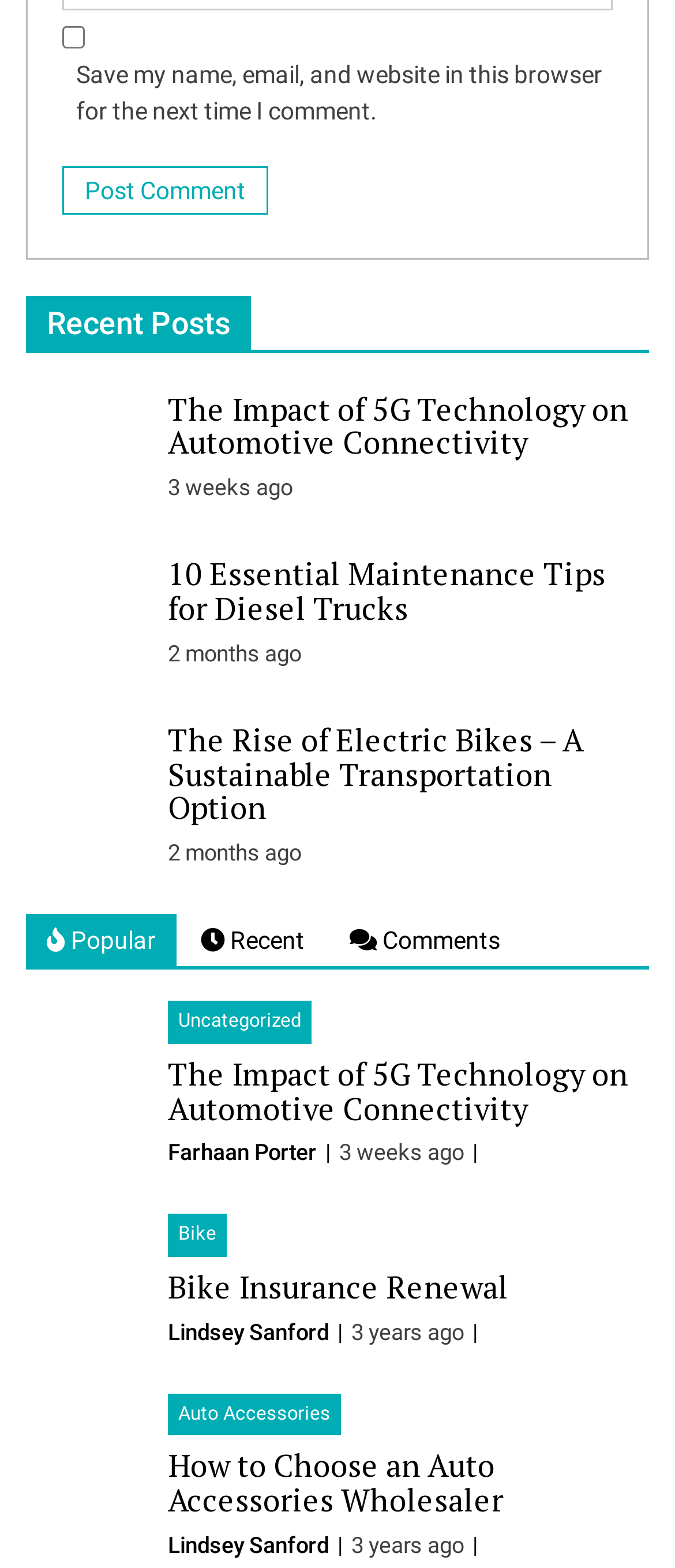Identify the bounding box coordinates of the HTML element based on this description: "Uncategorized".

[0.249, 0.638, 0.462, 0.666]